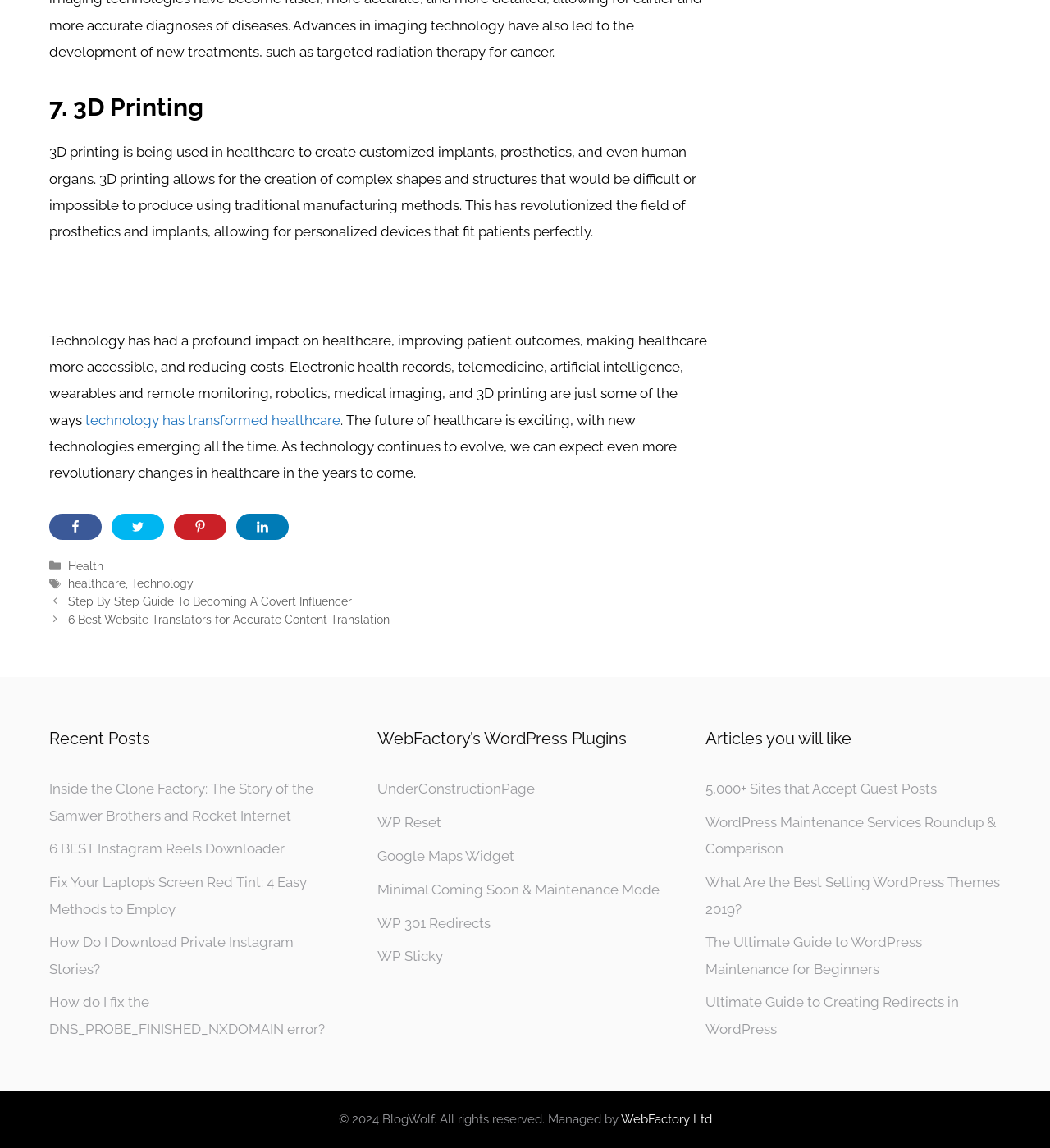Using the provided element description: "Technology", identify the bounding box coordinates. The coordinates should be four floats between 0 and 1 in the order [left, top, right, bottom].

[0.125, 0.502, 0.184, 0.514]